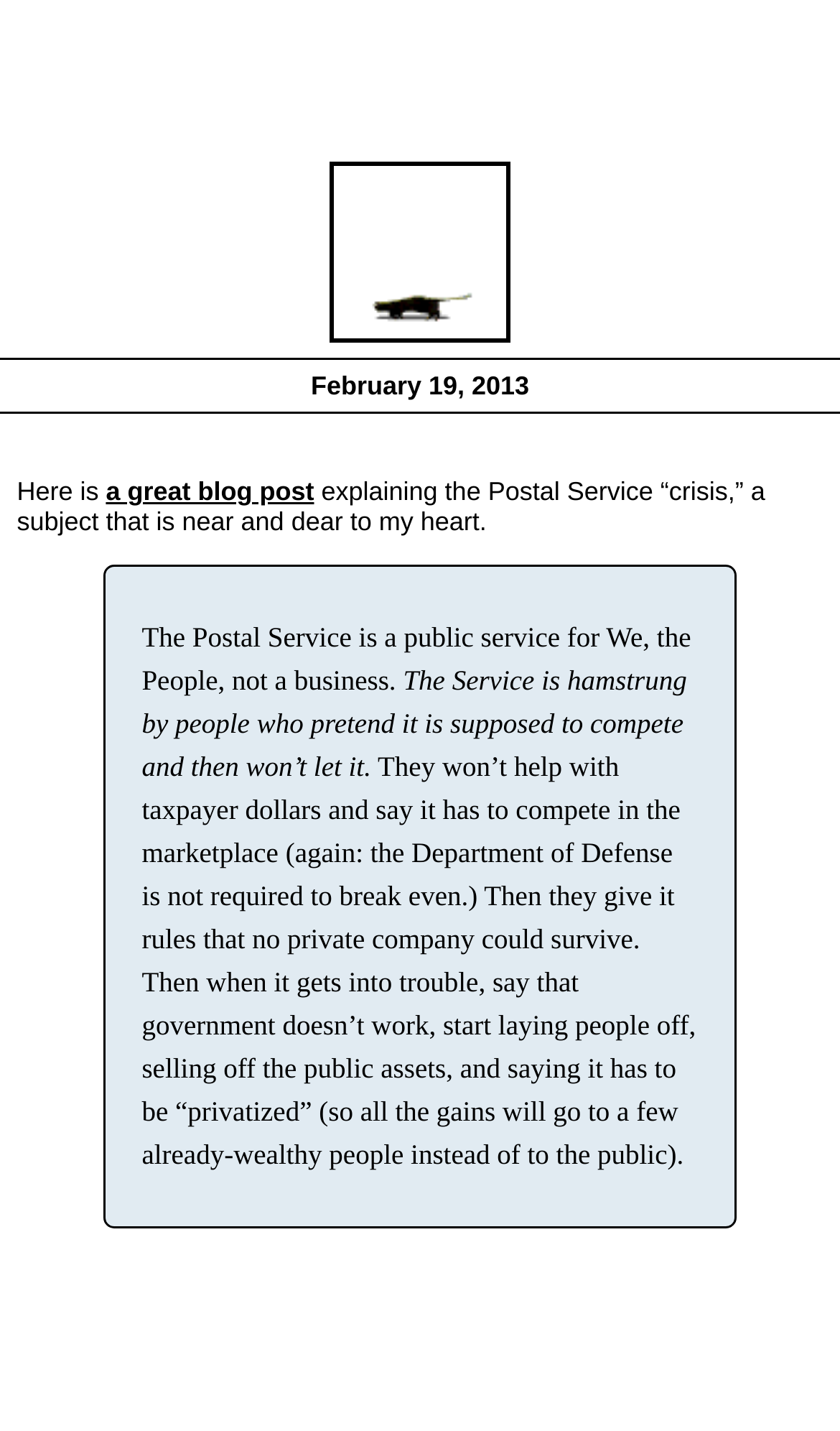How many paragraphs are in the blockquote?
Can you provide an in-depth and detailed response to the question?

The blockquote contains three paragraphs of text, which are separated by line breaks. Each paragraph discusses a different aspect of the Postal Service crisis.